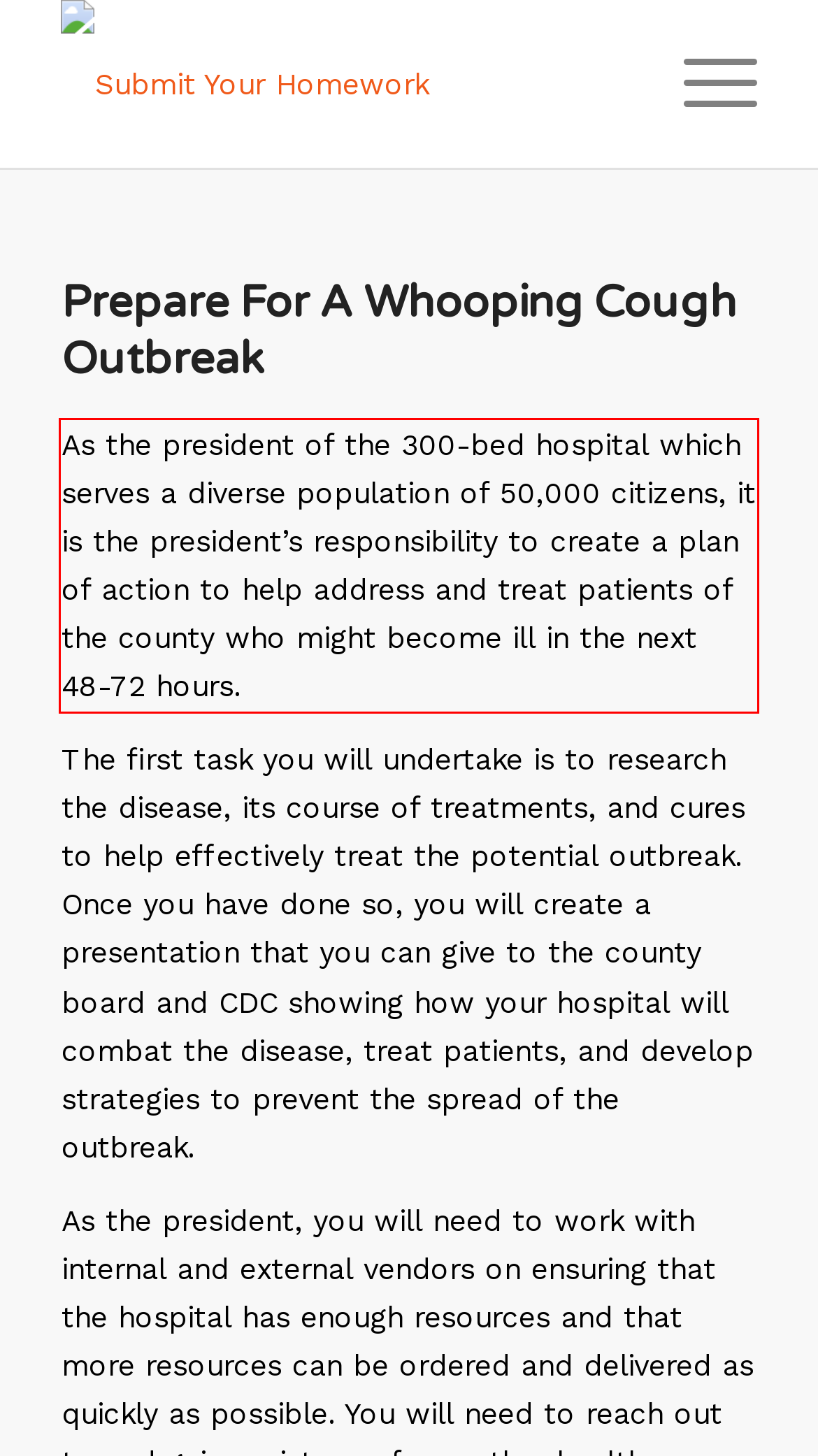You are provided with a webpage screenshot that includes a red rectangle bounding box. Extract the text content from within the bounding box using OCR.

As the president of the 300-bed hospital which serves a diverse population of 50,000 citizens, it is the president’s responsibility to create a plan of action to help address and treat patients of the county who might become ill in the next 48-72 hours.